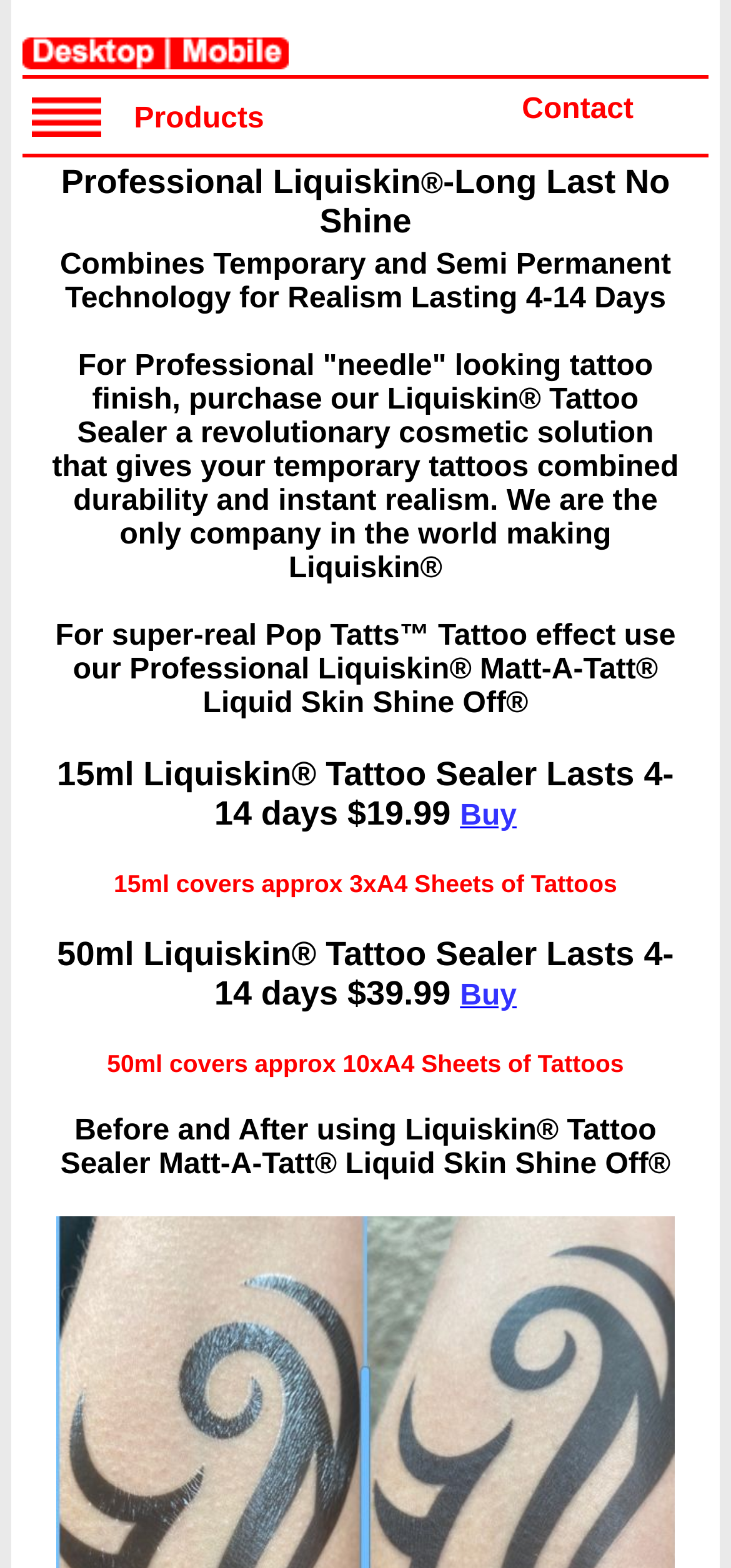Give a one-word or phrase response to the following question: How many 'Buy' links are there?

2